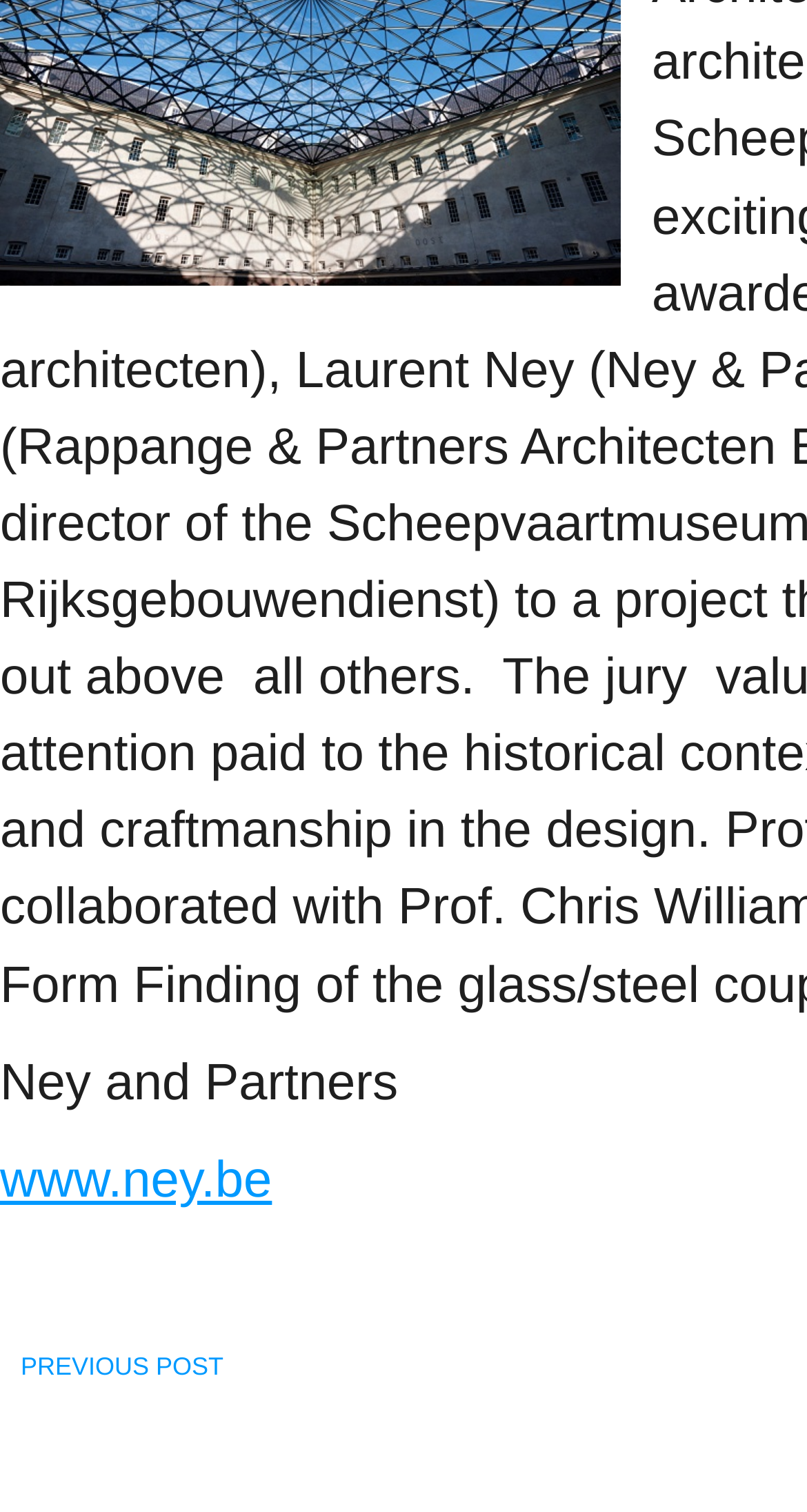Find and provide the bounding box coordinates for the UI element described here: "www.ney.be". The coordinates should be given as four float numbers between 0 and 1: [left, top, right, bottom].

[0.0, 0.762, 0.337, 0.799]